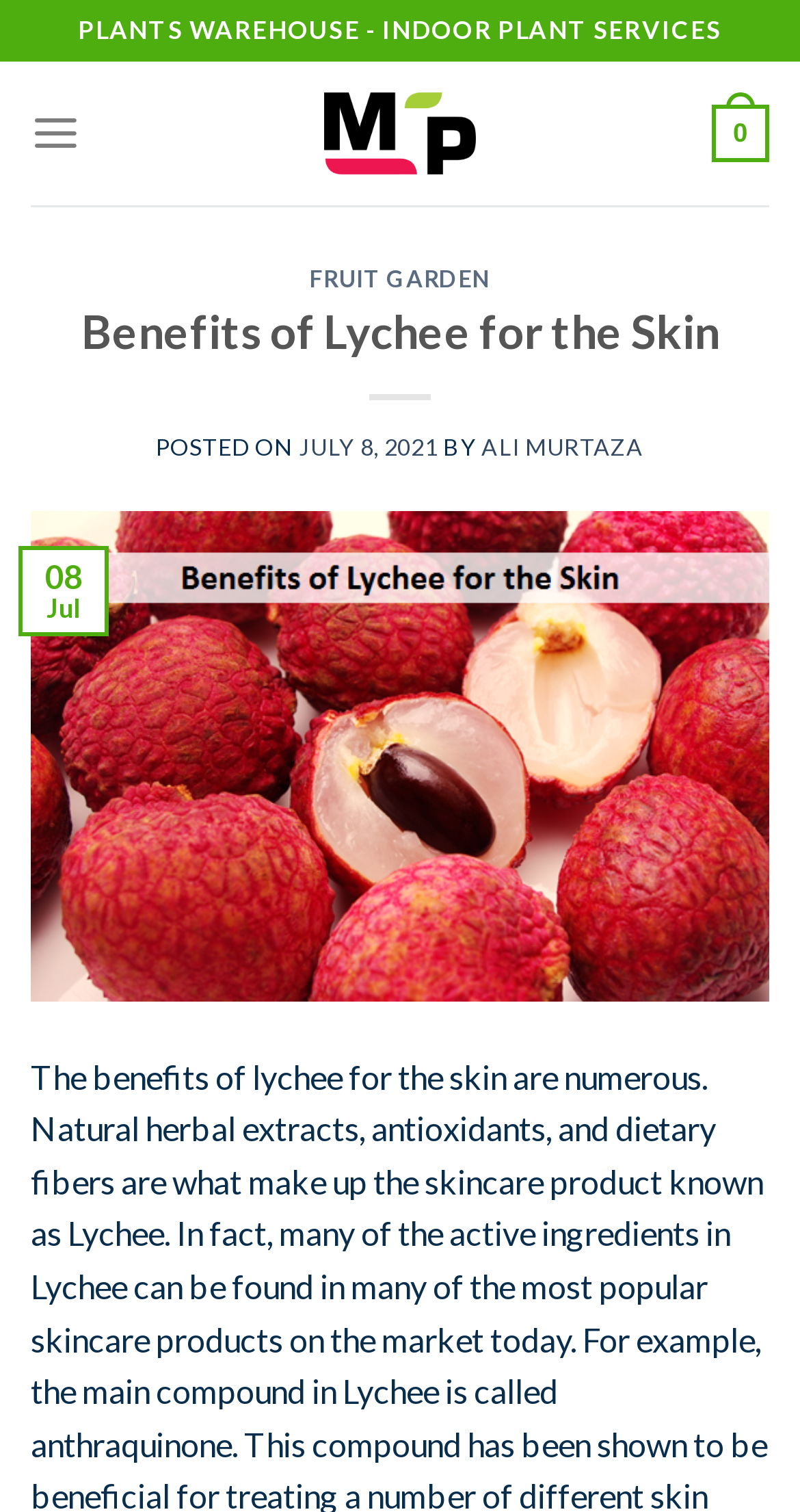Provide a single word or phrase to answer the given question: 
What is the name of the website?

My Plant Warehouse